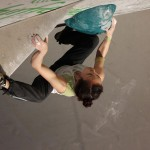Respond to the question below with a single word or phrase: What skills are required in the sport of bouldering?

Strength, balance, and problem-solving